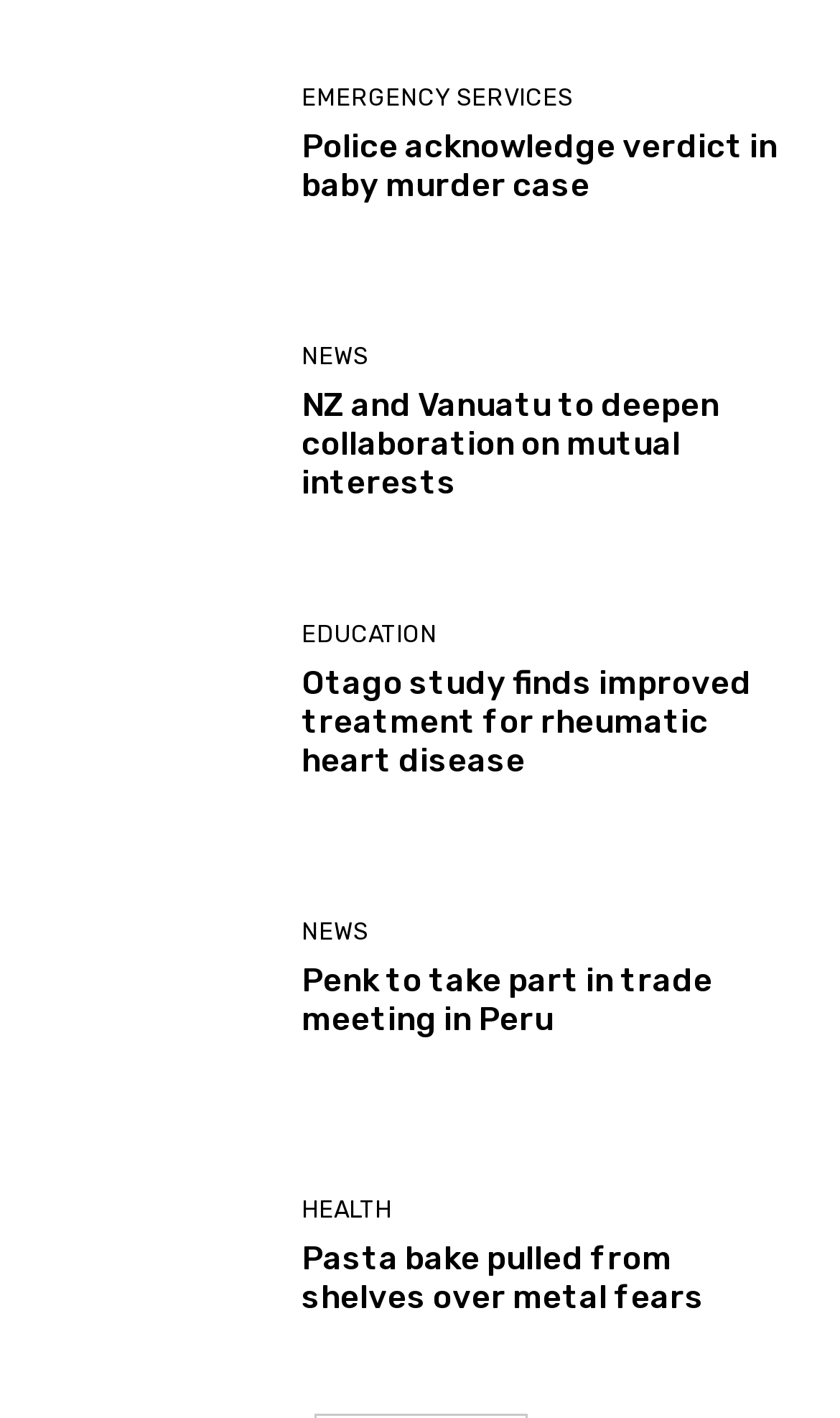Please find the bounding box coordinates for the clickable element needed to perform this instruction: "Read about pasta bake being pulled from shelves over metal fears".

[0.359, 0.875, 0.949, 0.929]